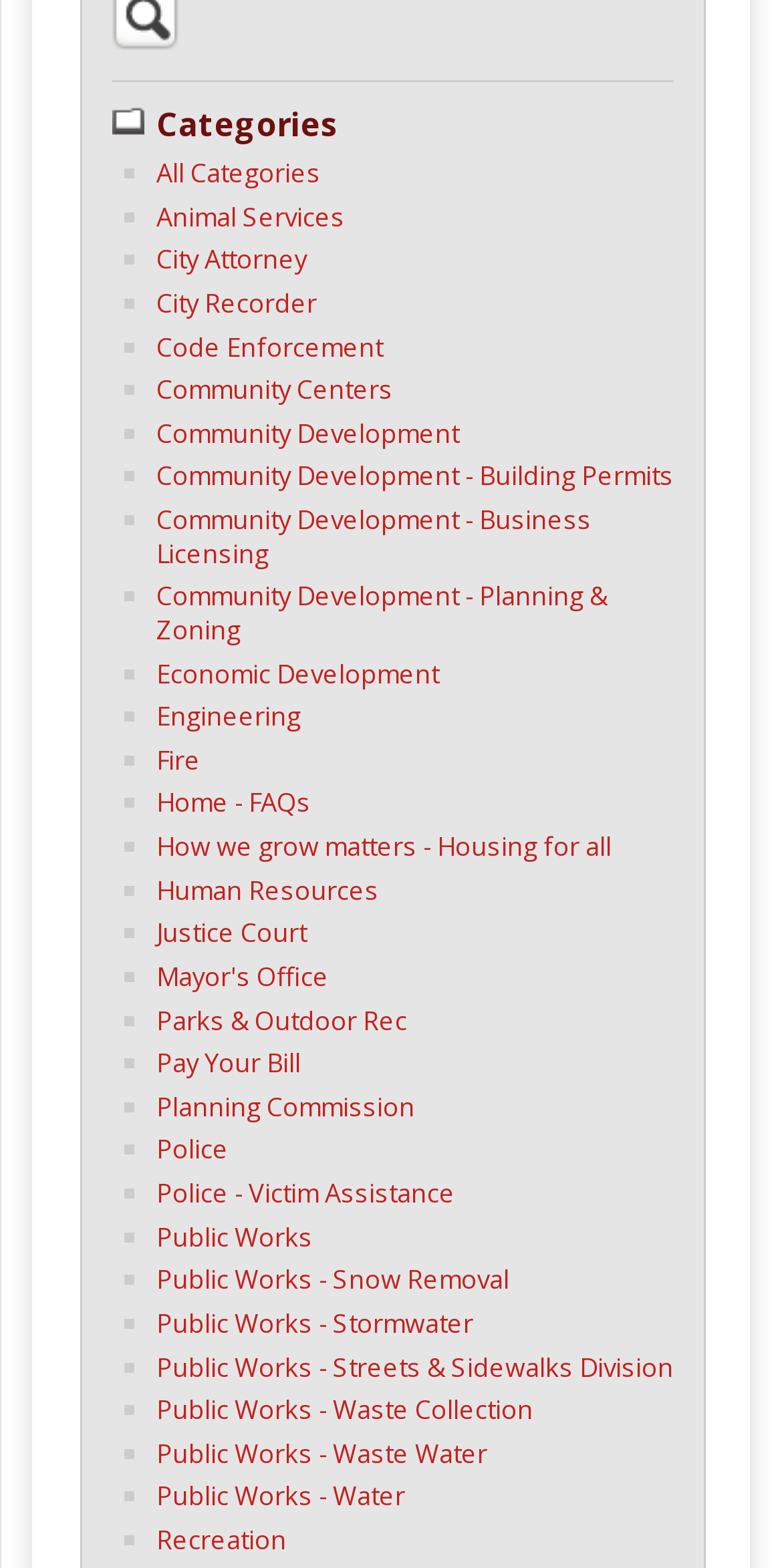What is the last link listed under 'Categories'?
Can you provide an in-depth and detailed response to the question?

The last link listed under 'Categories' is 'Recreation' because it is the last link after the 'Categories' heading, and it is marked with a '■' list marker.